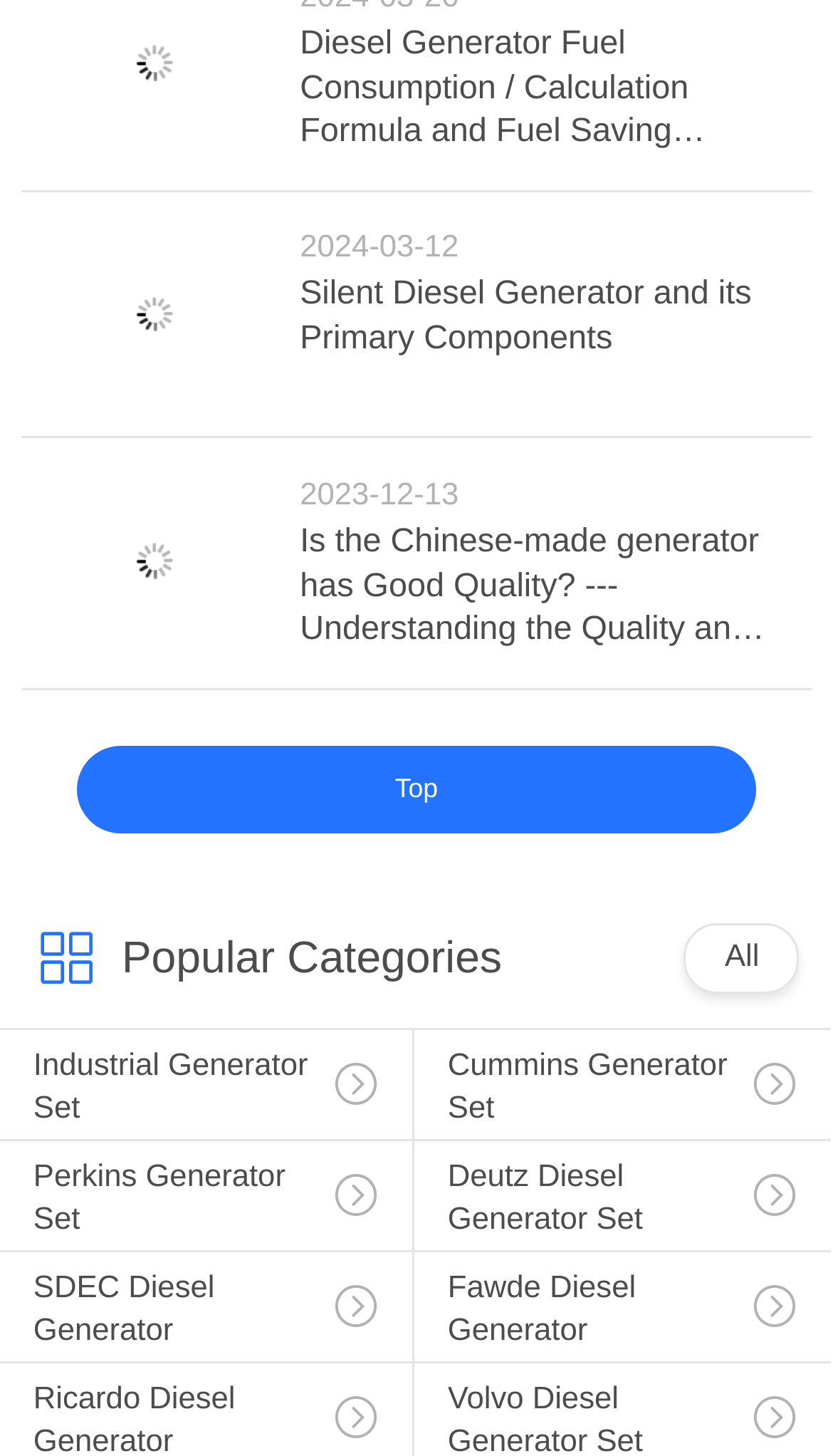Please find and report the bounding box coordinates of the element to click in order to perform the following action: "Explore Cummins Generator Set". The coordinates should be expressed as four float numbers between 0 and 1, in the format [left, top, right, bottom].

[0.497, 0.708, 0.997, 0.817]